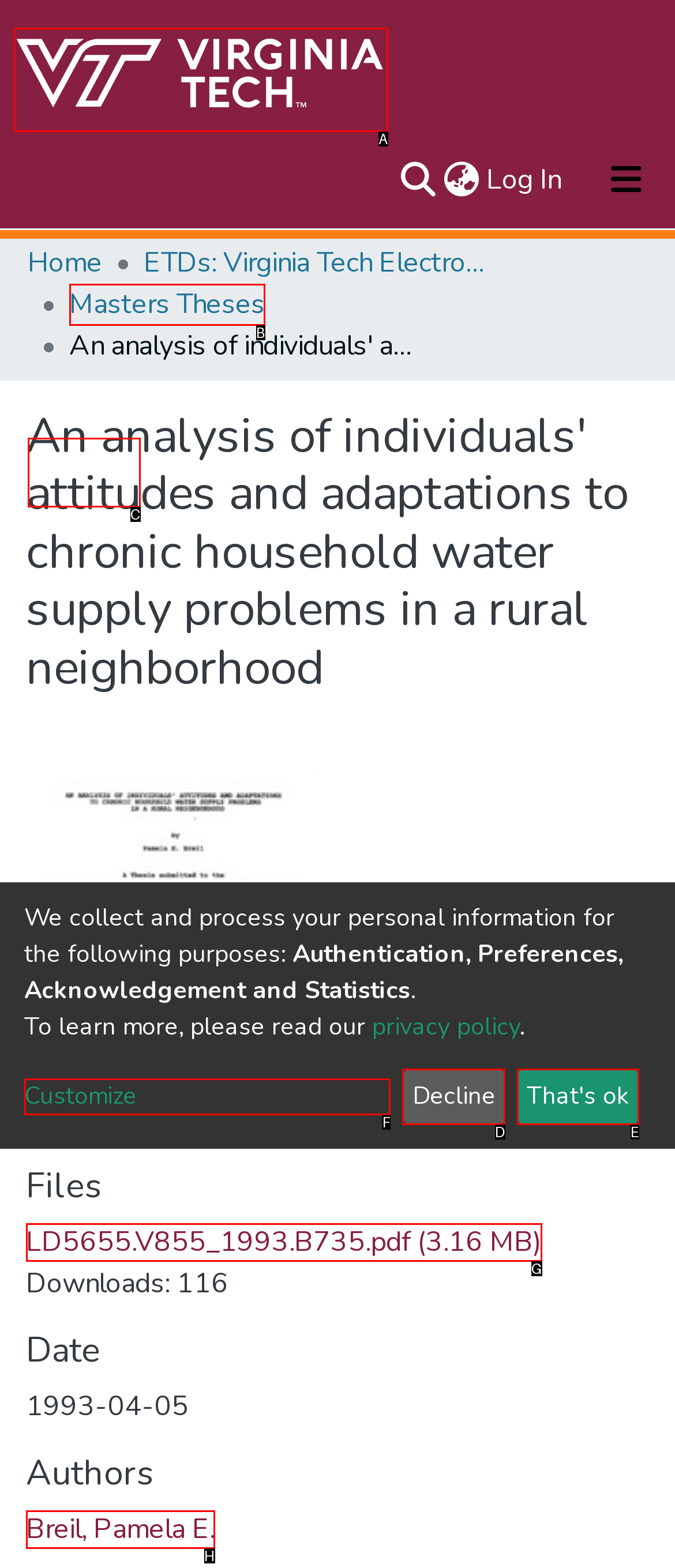Using the description: Customize, find the best-matching HTML element. Indicate your answer with the letter of the chosen option.

F